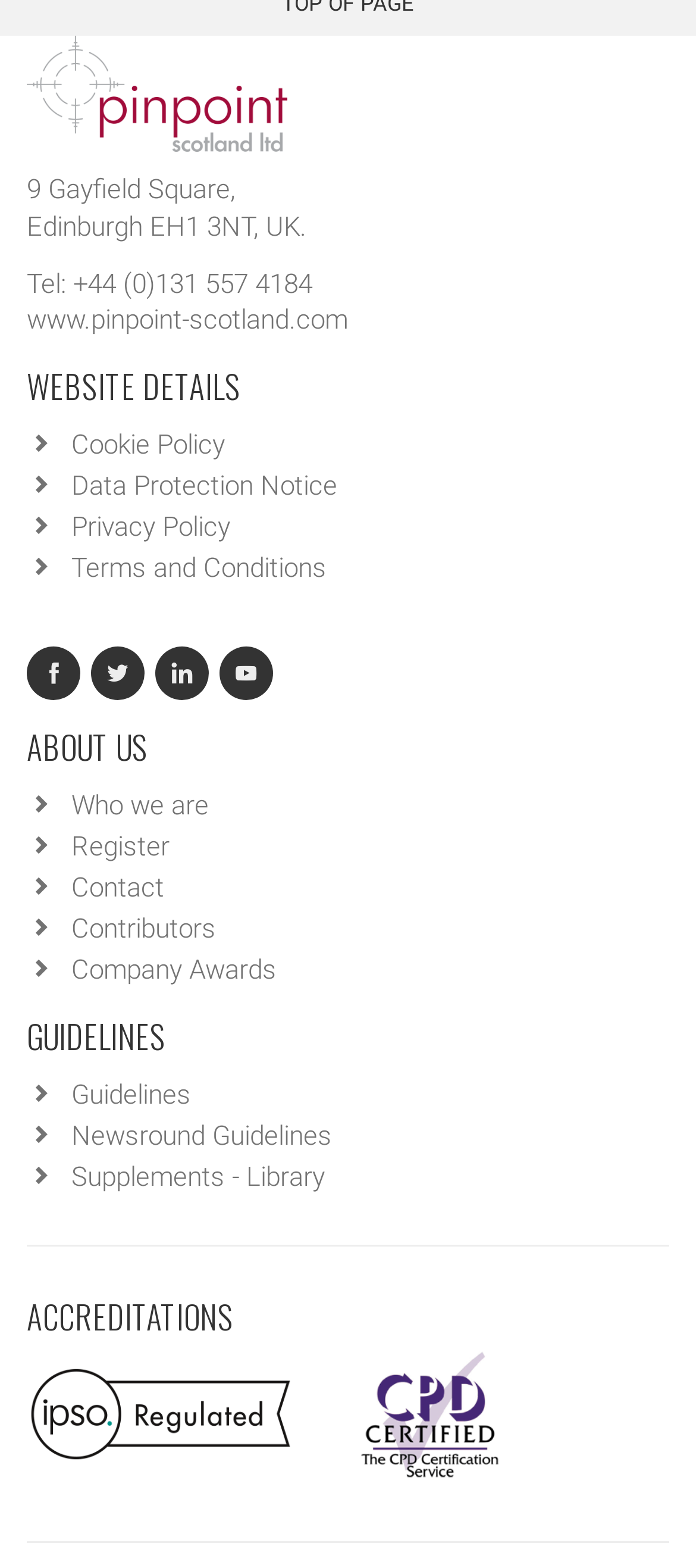Using the element description provided, determine the bounding box coordinates in the format (top-left x, top-left y, bottom-right x, bottom-right y). Ensure that all values are floating point numbers between 0 and 1. Element description: Guidelines

[0.103, 0.688, 0.274, 0.708]